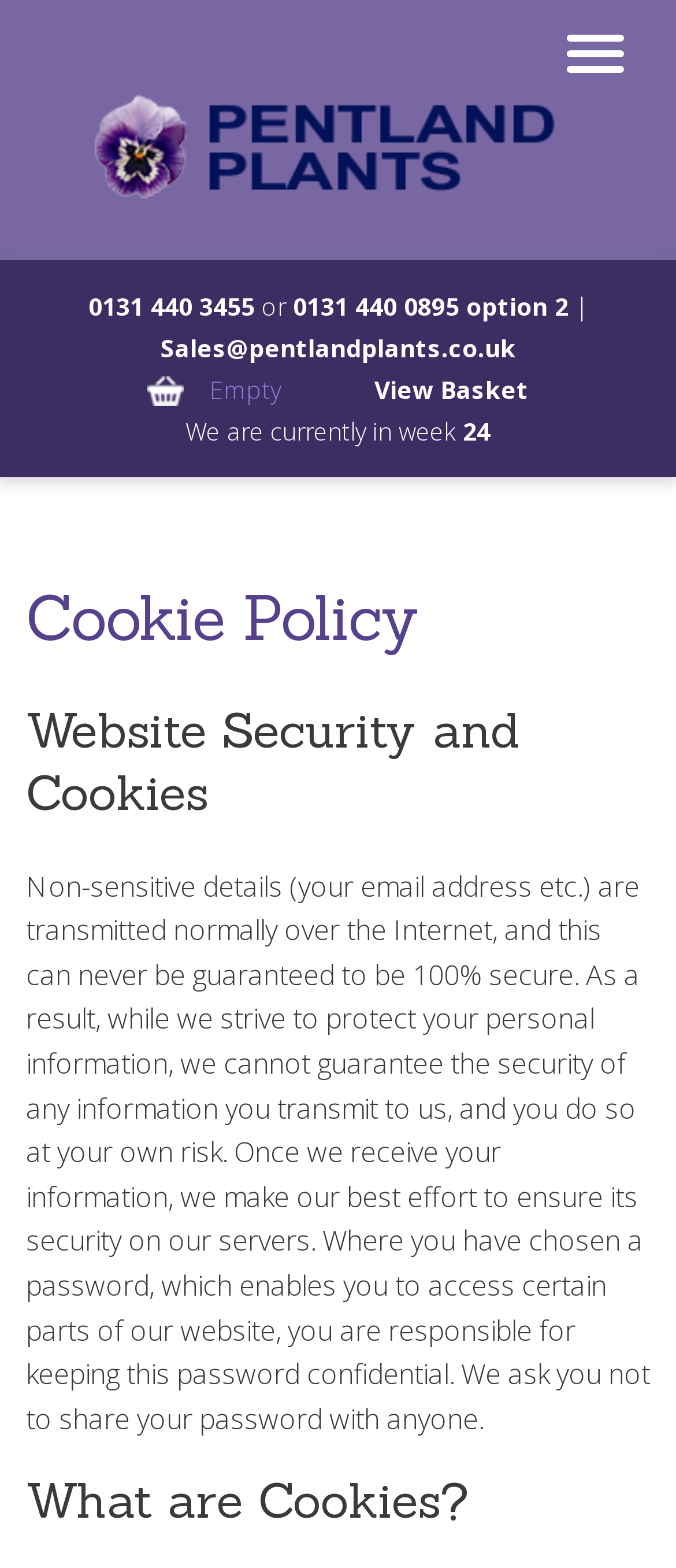Answer the question briefly using a single word or phrase: 
What is the phone number to contact Pentland Plants?

0131 440 3455